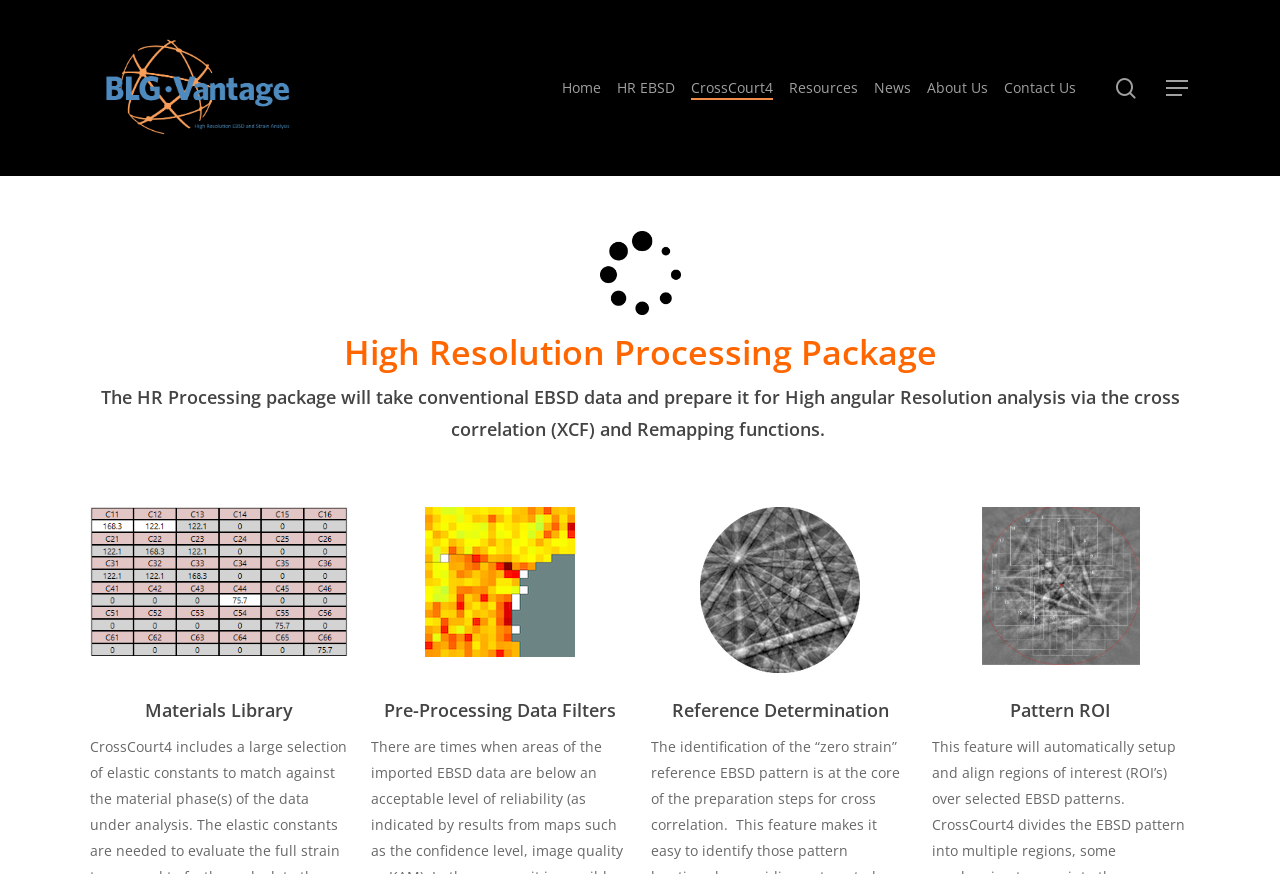Specify the bounding box coordinates of the region I need to click to perform the following instruction: "contact us". The coordinates must be four float numbers in the range of 0 to 1, i.e., [left, top, right, bottom].

[0.784, 0.089, 0.841, 0.112]